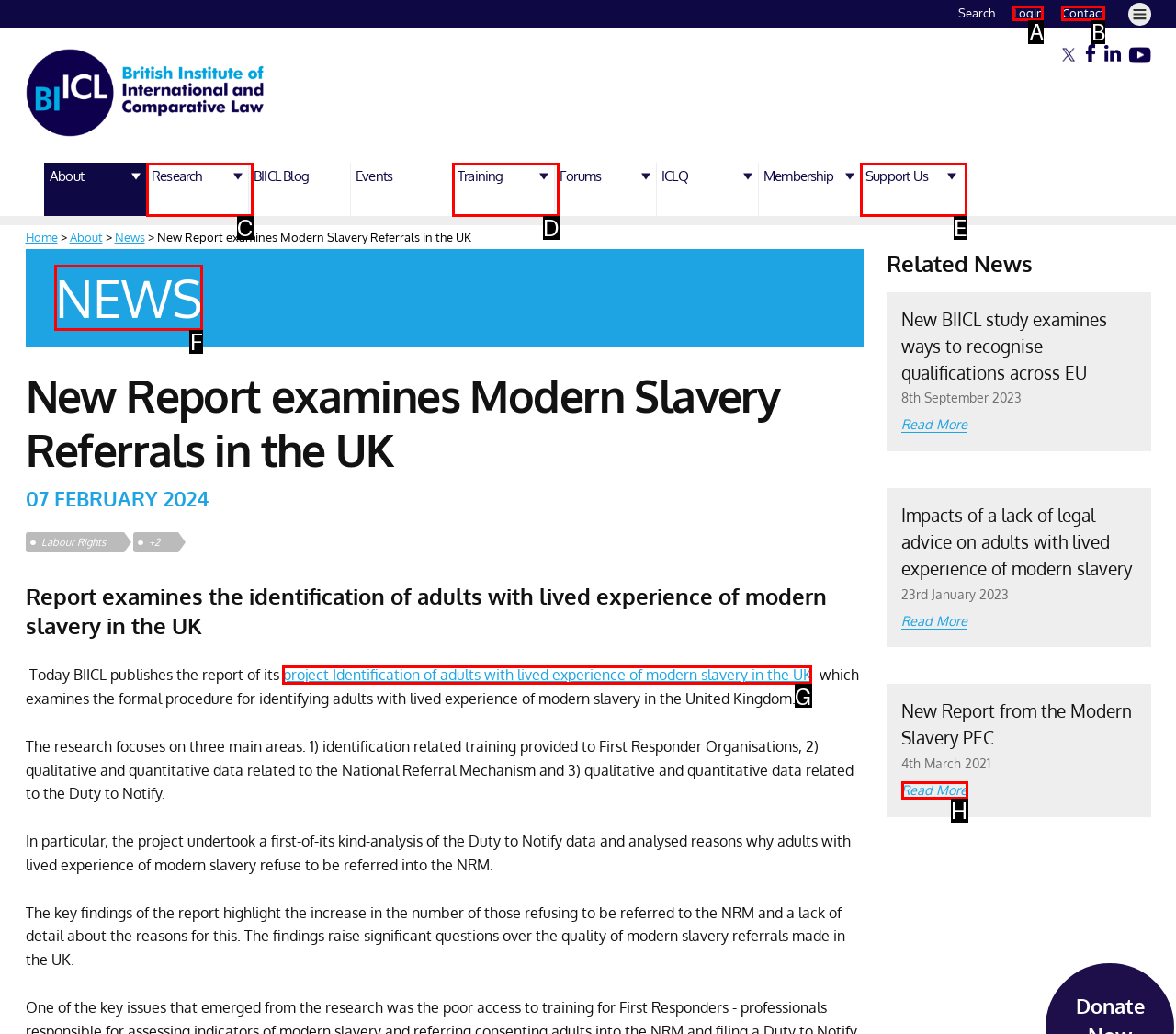To perform the task "Read more about the project Identification of adults with lived experience of modern slavery in the UK", which UI element's letter should you select? Provide the letter directly.

G